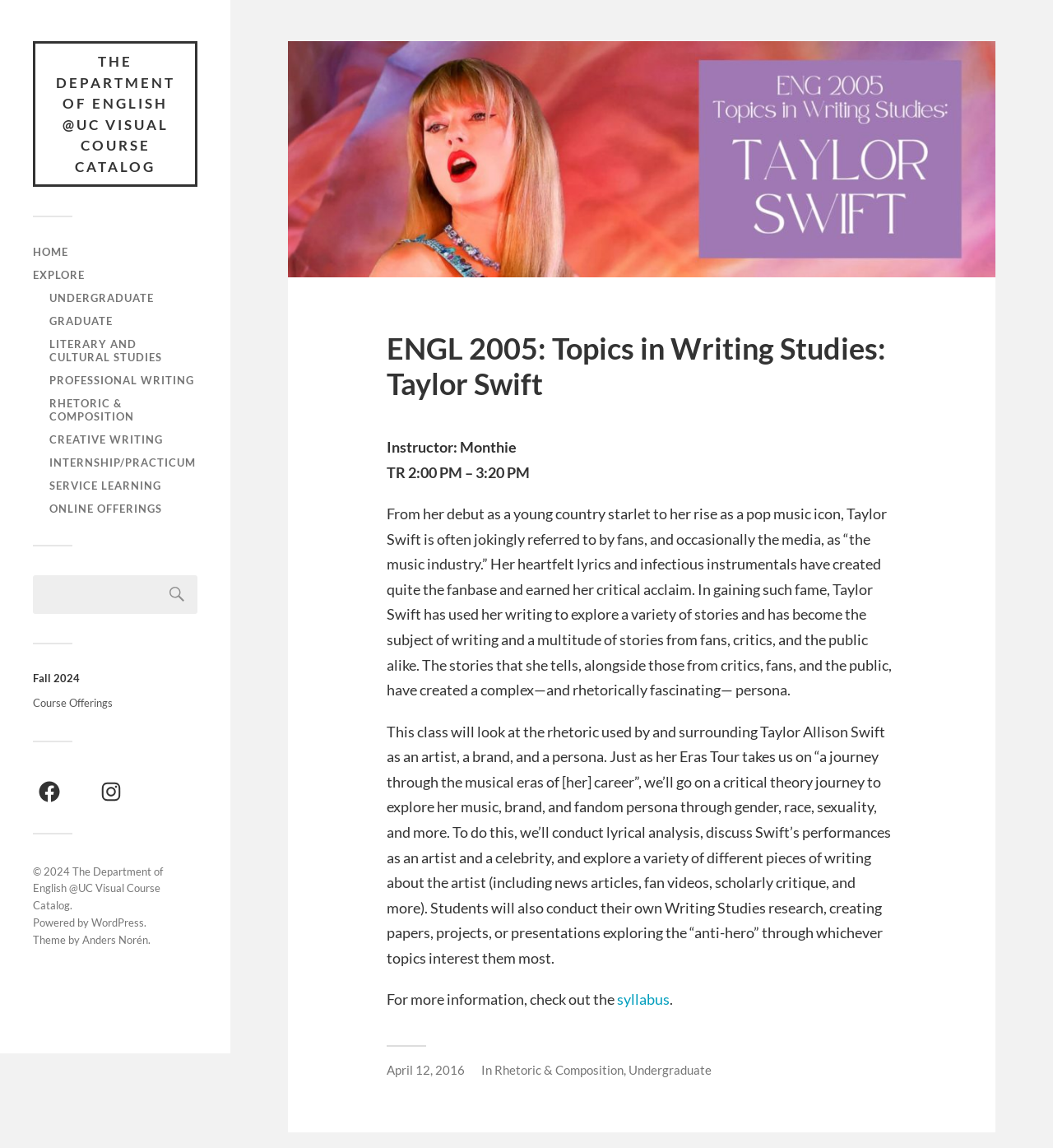Find the bounding box of the element with the following description: "Literary and Cultural Studies". The coordinates must be four float numbers between 0 and 1, formatted as [left, top, right, bottom].

[0.047, 0.294, 0.154, 0.317]